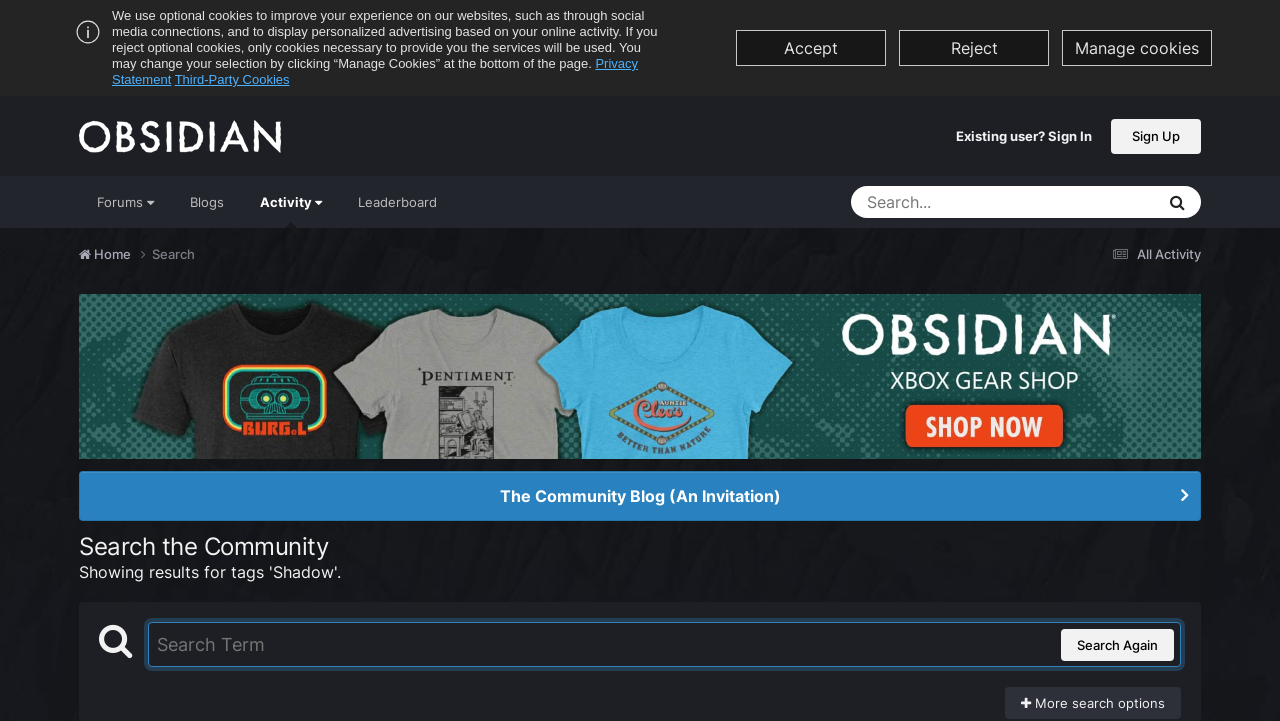Please identify the bounding box coordinates of the element I should click to complete this instruction: 'Go to the forums'. The coordinates should be given as four float numbers between 0 and 1, like this: [left, top, right, bottom].

[0.062, 0.244, 0.134, 0.316]